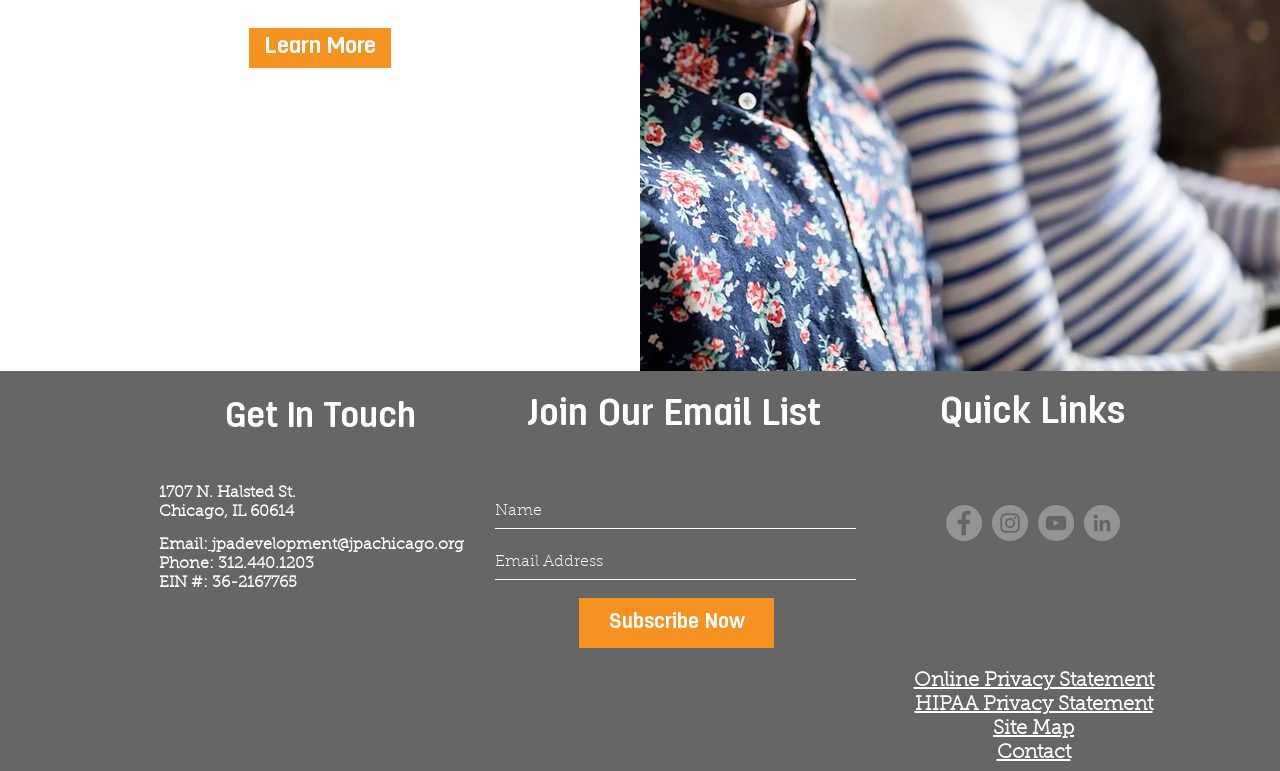Identify the bounding box of the HTML element described as: "Subscribe Now".

[0.452, 0.776, 0.605, 0.841]